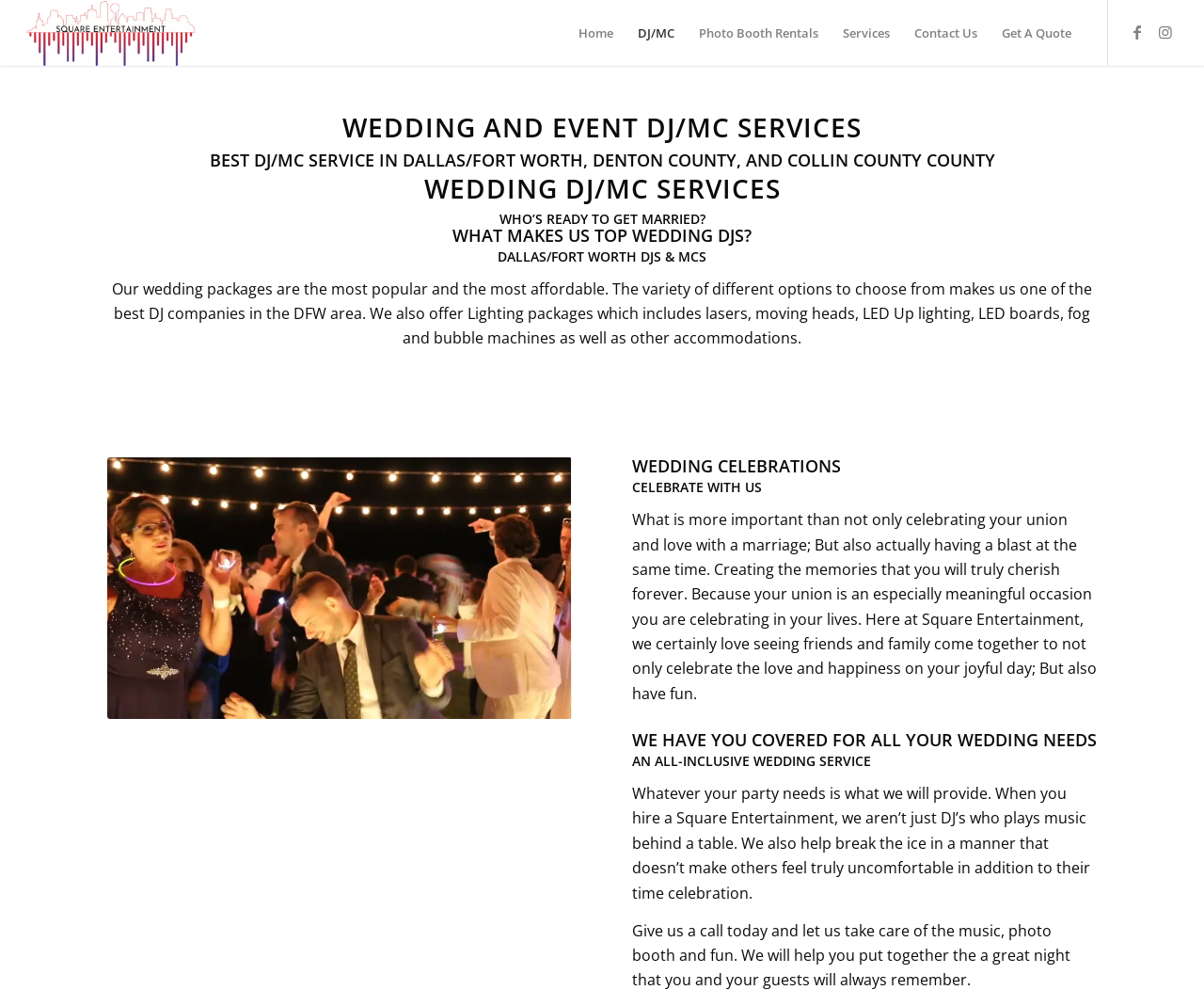Identify the bounding box coordinates for the UI element described as follows: Photo Booth Rentals. Use the format (top-left x, top-left y, bottom-right x, bottom-right y) and ensure all values are floating point numbers between 0 and 1.

[0.571, 0.0, 0.69, 0.065]